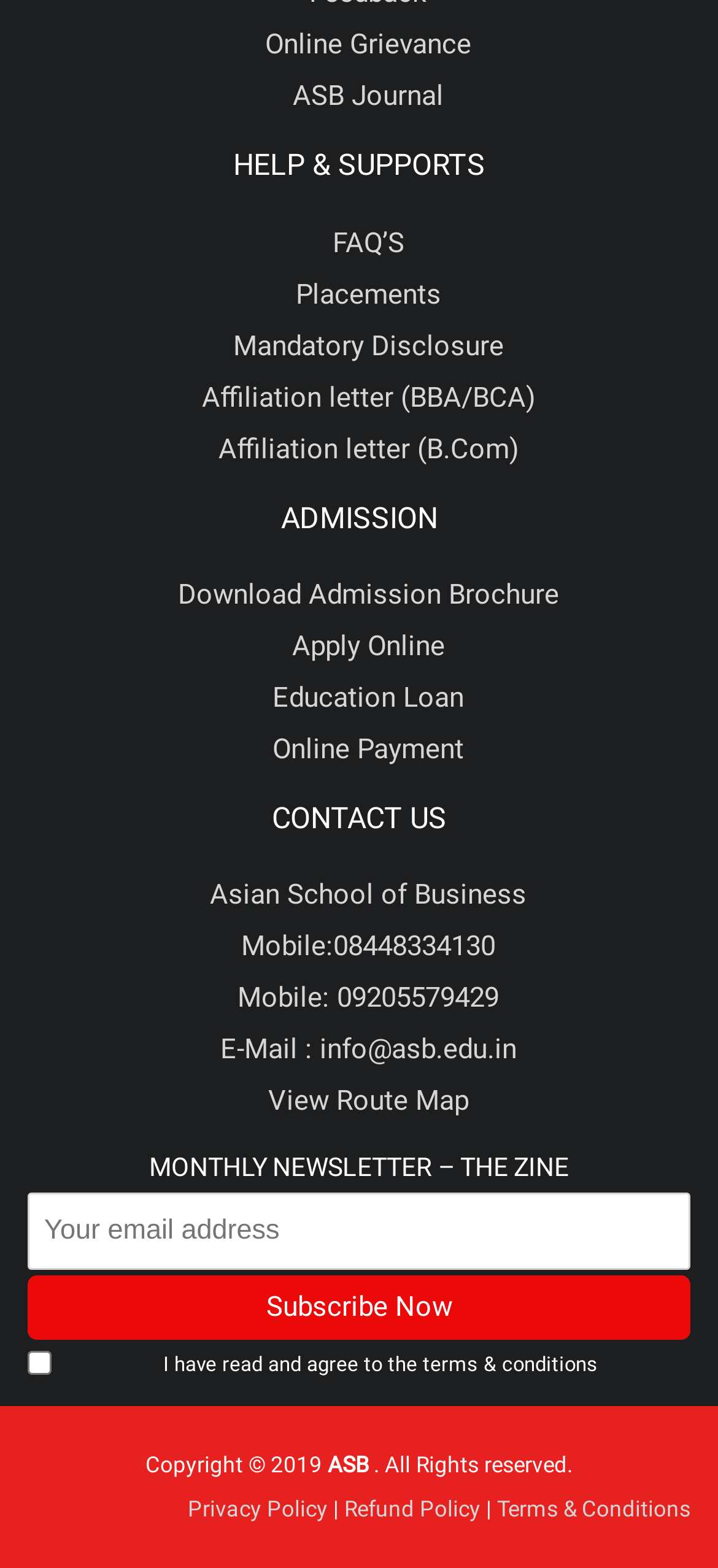Pinpoint the bounding box coordinates of the element you need to click to execute the following instruction: "Click on Online Grievance". The bounding box should be represented by four float numbers between 0 and 1, in the format [left, top, right, bottom].

[0.369, 0.018, 0.656, 0.039]